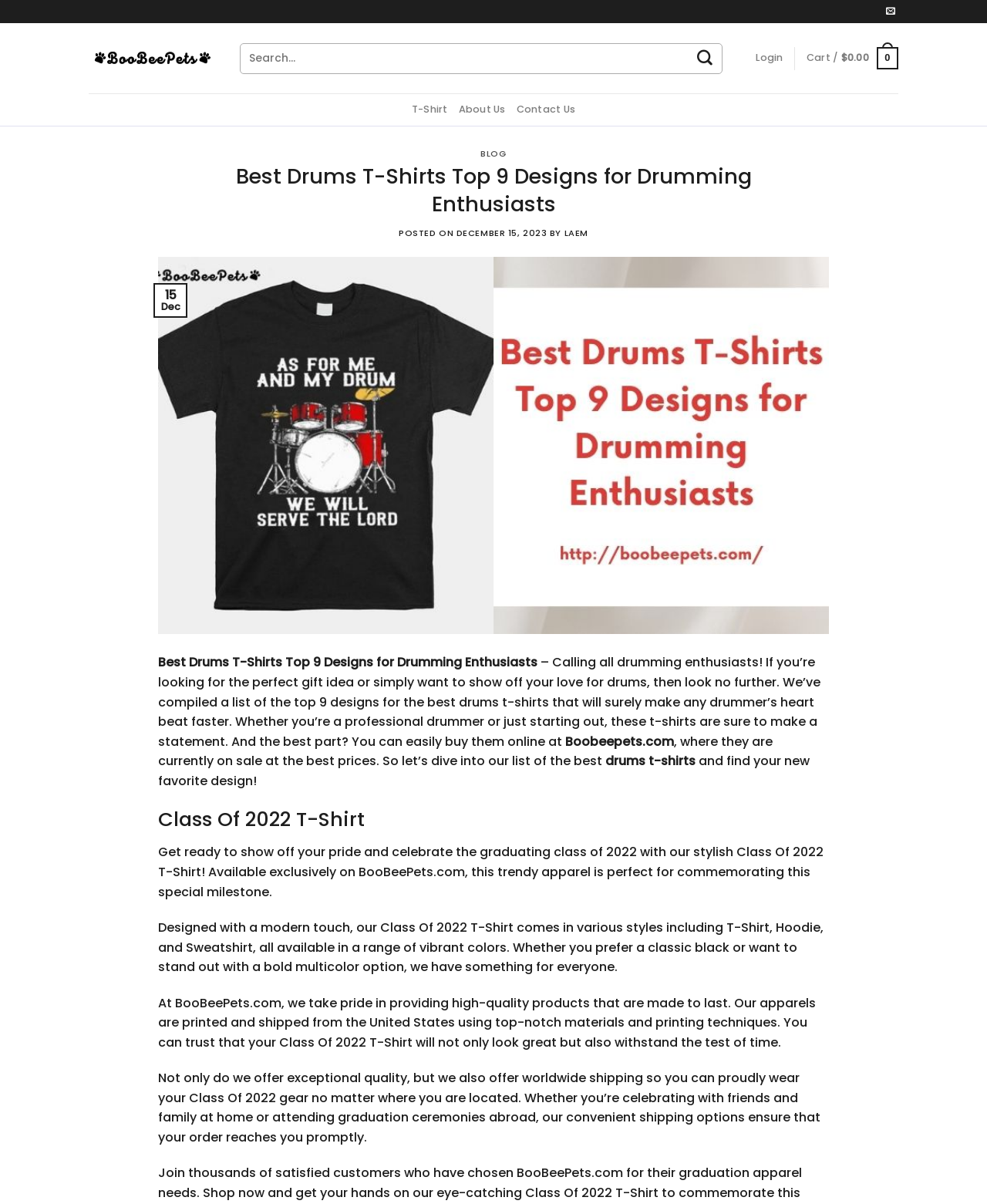Give a detailed account of the webpage, highlighting key information.

This webpage is about Best Drums T-Shirts, specifically showcasing the top 9 designs for drumming enthusiasts. At the top, there is a navigation bar with links to "Send us an email", "BooBeePets", "Login", "Cart", and "T-Shirt". Below the navigation bar, there is a search box with a "Submit" button.

The main content of the webpage is divided into sections. The first section has a heading "BLOG" and a subheading "Best Drums T-Shirts Top 9 Designs for Drumming Enthusiasts" with a posted date and author information. Below this, there is a large image related to drums and a brief introduction to the article.

The article is divided into sections, each describing a different design of drums t-shirts. The first design is "Class Of 2022 T-Shirt", which is described in detail, including its features, quality, and shipping information. The text is accompanied by links to the product page and the website "Boobeepets.com".

At the bottom of the webpage, there is a link to "Go to top", allowing users to quickly navigate back to the top of the page.